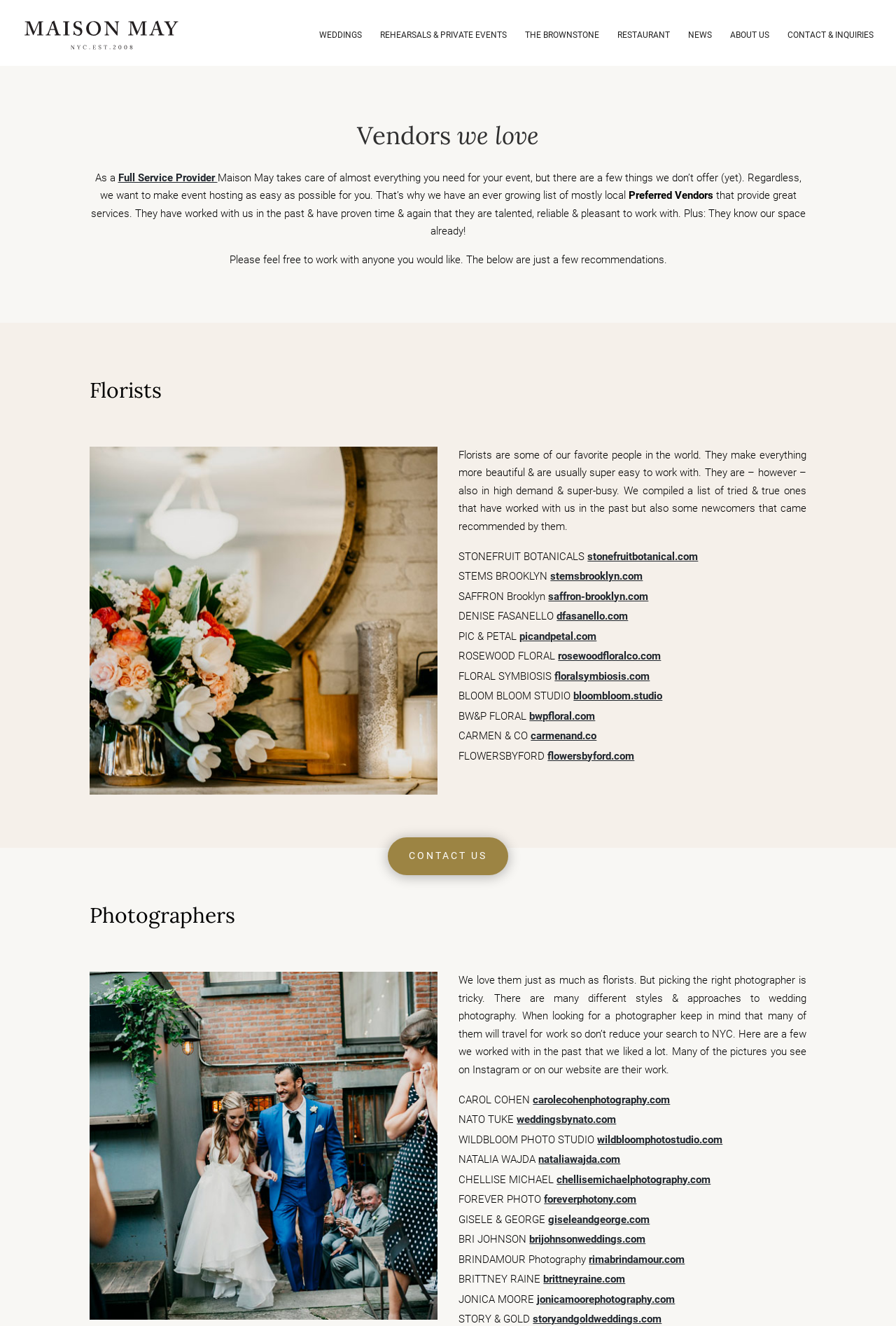Offer a thorough description of the webpage.

The webpage is about Maison May, a venue that offers event hosting services. At the top, there is a logo and a navigation menu with links to different sections of the website, including "WEDDINGS", "REHEARSALS & PRIVATE EVENTS", "THE BROWNSTONE", "RESTAURANT", "NEWS", "ABOUT US", and "CONTACT & INQUIRIES".

Below the navigation menu, there is a heading "Vendors we love" followed by a brief introduction explaining that Maison May takes care of almost everything for events, but there are a few things they don't offer, and that's why they have a list of preferred vendors.

The page is divided into two main sections: "Florists" and "Photographers". The "Florists" section has a heading and a brief introduction explaining that florists are some of Maison May's favorite people and that they have compiled a list of tried and true florists that have worked with them in the past. Below the introduction, there is a list of 12 florists with their names, links to their websites, and a brief description.

The "Photographers" section has a heading and a brief introduction explaining that picking the right photographer is tricky and that Maison May has worked with many photographers in the past. Below the introduction, there is a list of 12 photographers with their names, links to their websites, and a brief description.

Throughout the page, there are two images: one at the top showing the Maison May logo, and another in the "Photographers" section showing a joyful bride and groom after their Brownstone garden ceremony.

At the bottom of the page, there is a link to "CONTACT US".